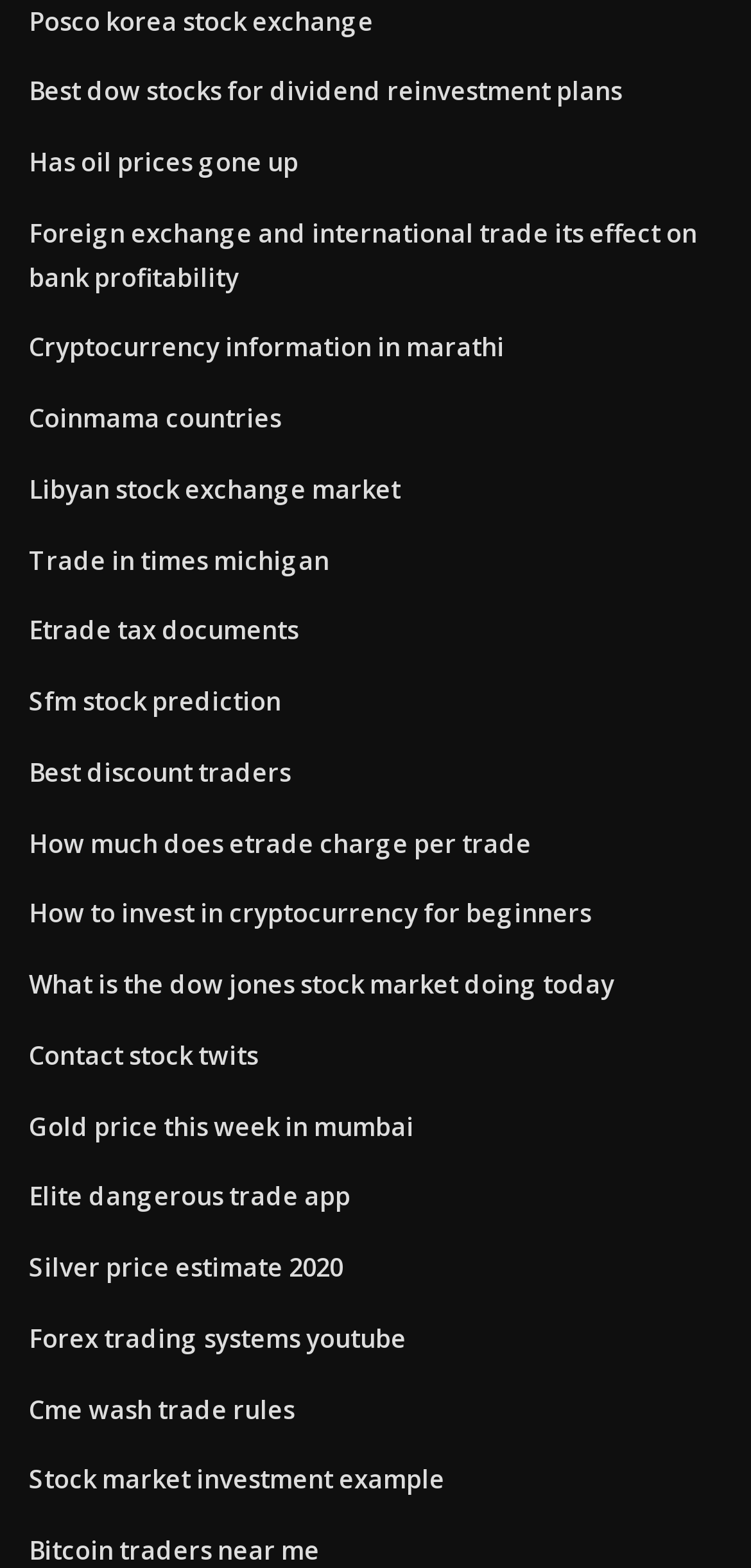Are the links organized in any particular order?
Using the image, answer in one word or phrase.

No